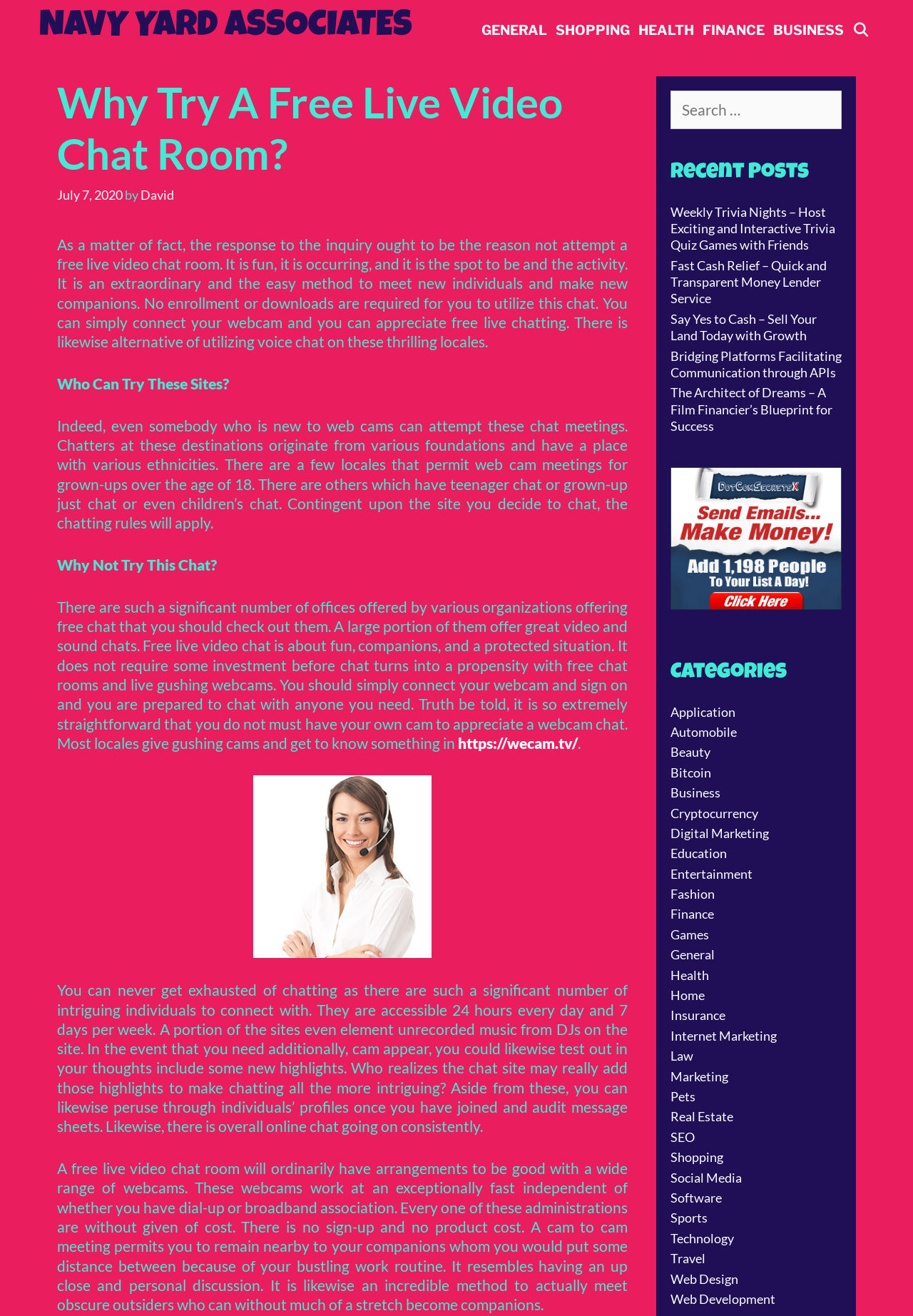Can you give a comprehensive explanation to the question given the content of the image?
What can users do on these chat sites besides chatting?

The webpage mentions that users can not only chat with others but also read message boards and review profiles of other users. This suggests that the chat sites offer additional features beyond just live video chatting.